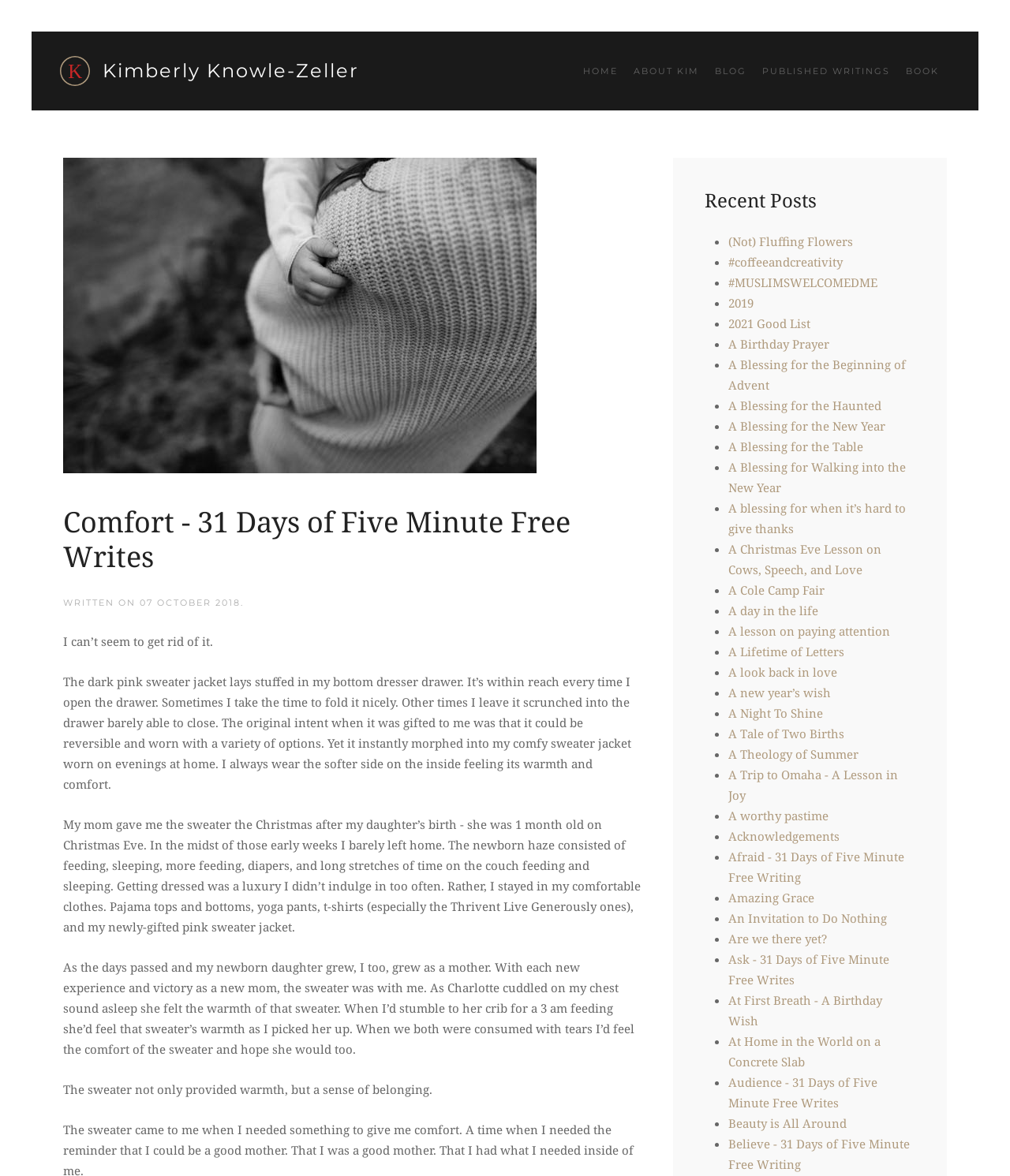Answer the following query concisely with a single word or phrase:
What is the title of the blog post?

Comfort - 31 Days of Five Minute Free Writes